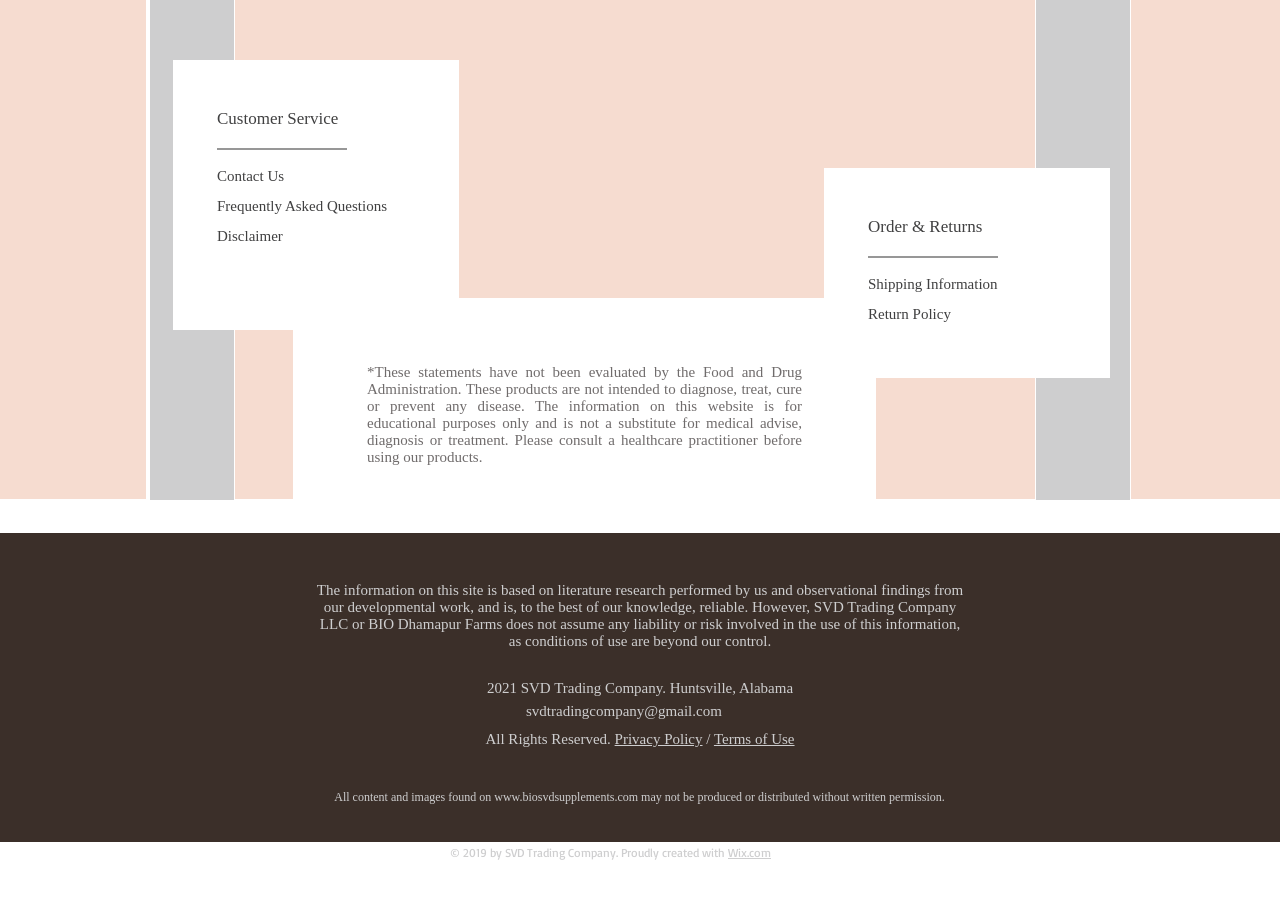Highlight the bounding box of the UI element that corresponds to this description: "Disclaimer".

[0.17, 0.251, 0.221, 0.269]